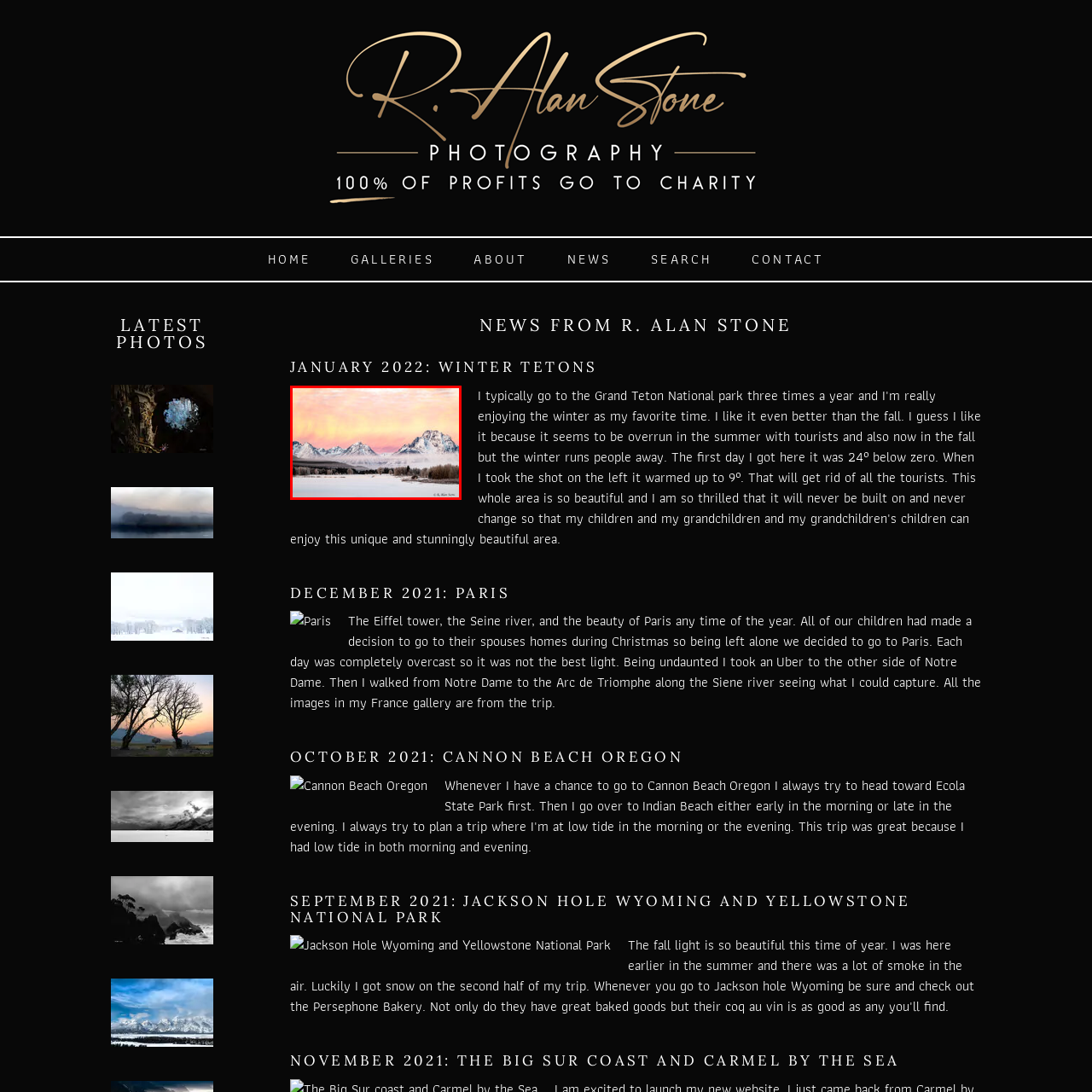What is the state of the river or lake in the foreground?
Take a close look at the image within the red bounding box and respond to the question with detailed information.

The caption describes the river or lake in the foreground as 'partially frozen', which indicates that it is not completely frozen but has some frozen areas, hence the answer is partially frozen.